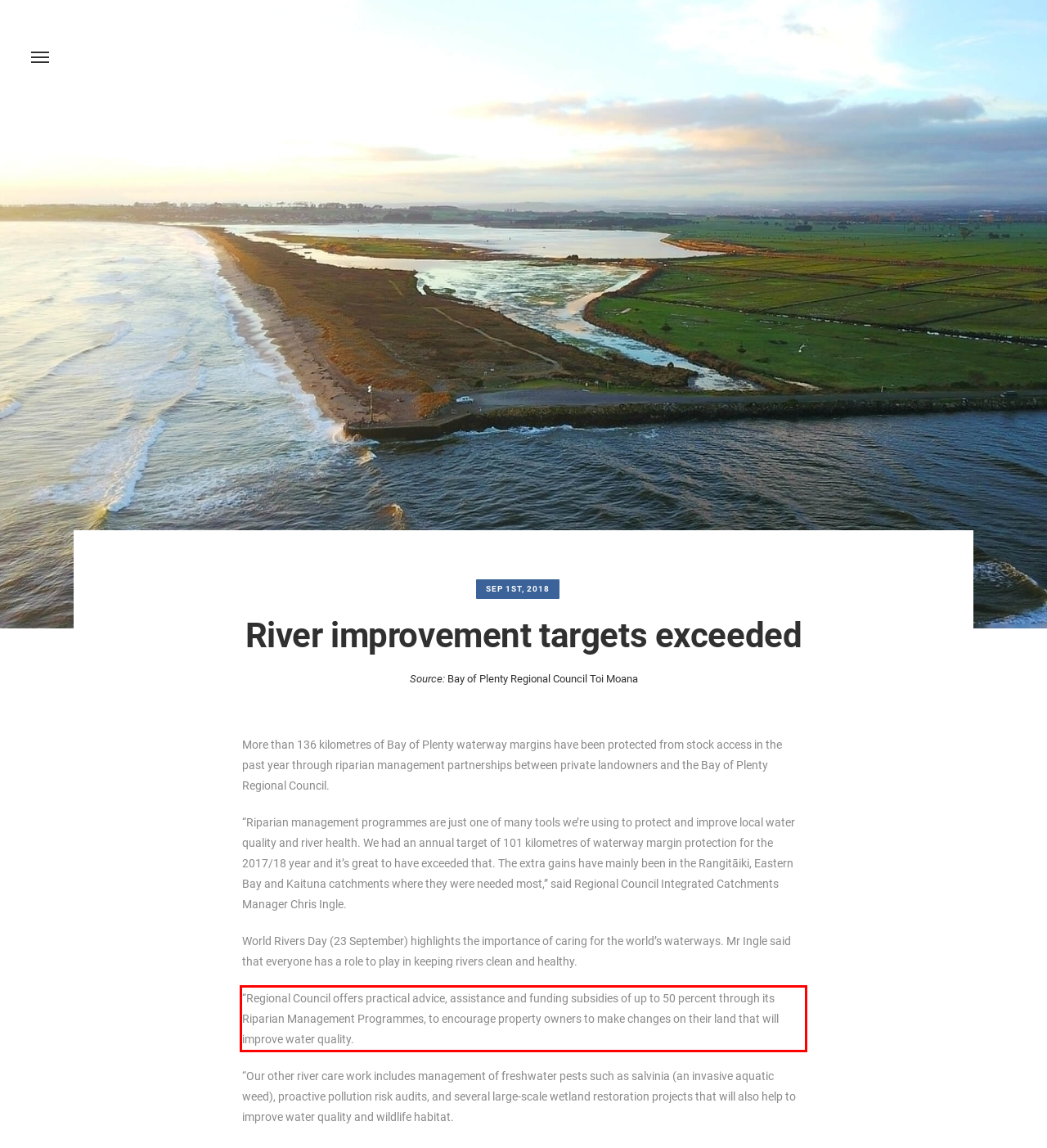Review the webpage screenshot provided, and perform OCR to extract the text from the red bounding box.

“Regional Council offers practical advice, assistance and funding subsidies of up to 50 percent through its Riparian Management Programmes, to encourage property owners to make changes on their land that will improve water quality.